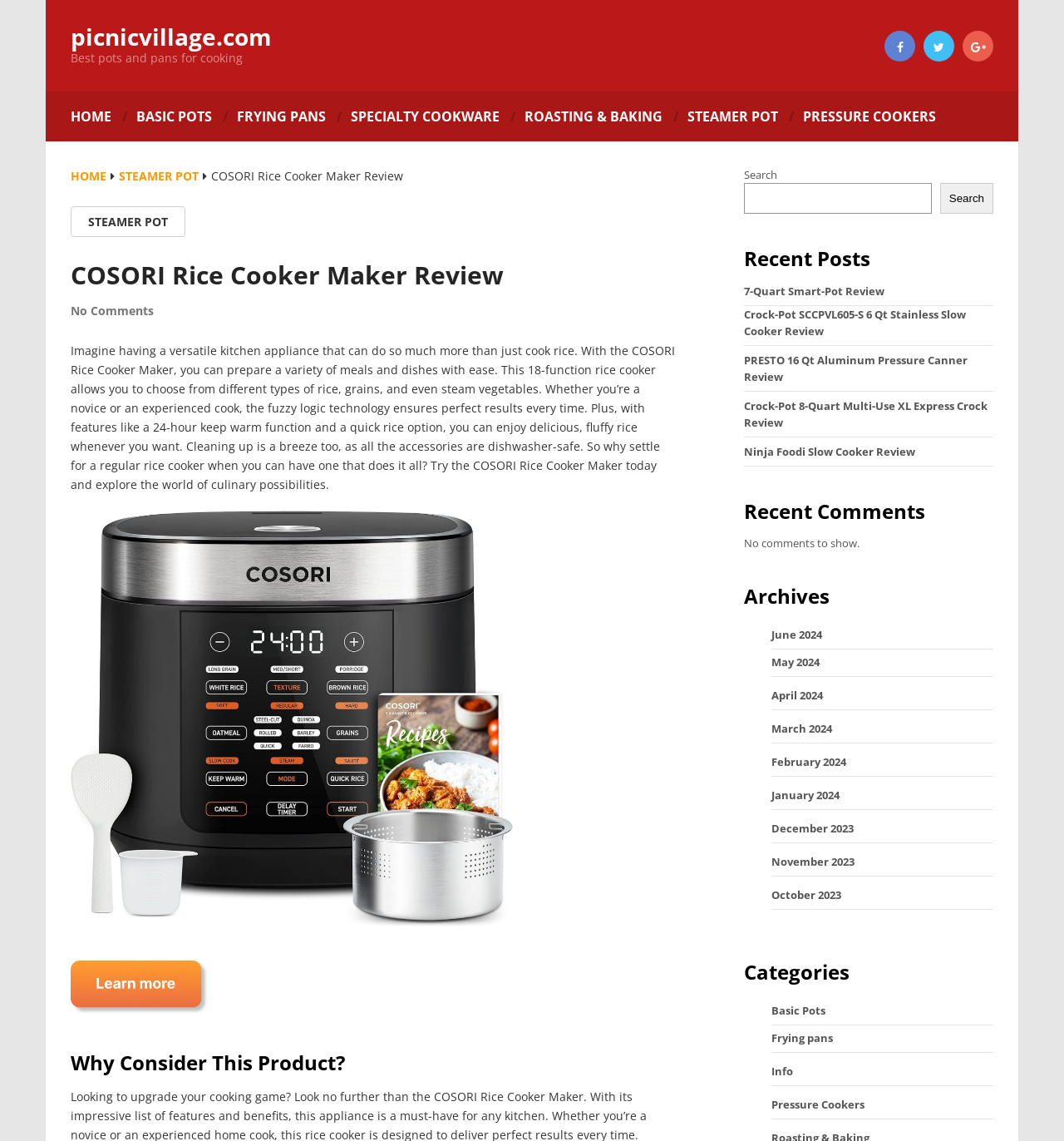Please identify the bounding box coordinates of the region to click in order to complete the task: "Search for something". The coordinates must be four float numbers between 0 and 1, specified as [left, top, right, bottom].

[0.699, 0.146, 0.934, 0.187]